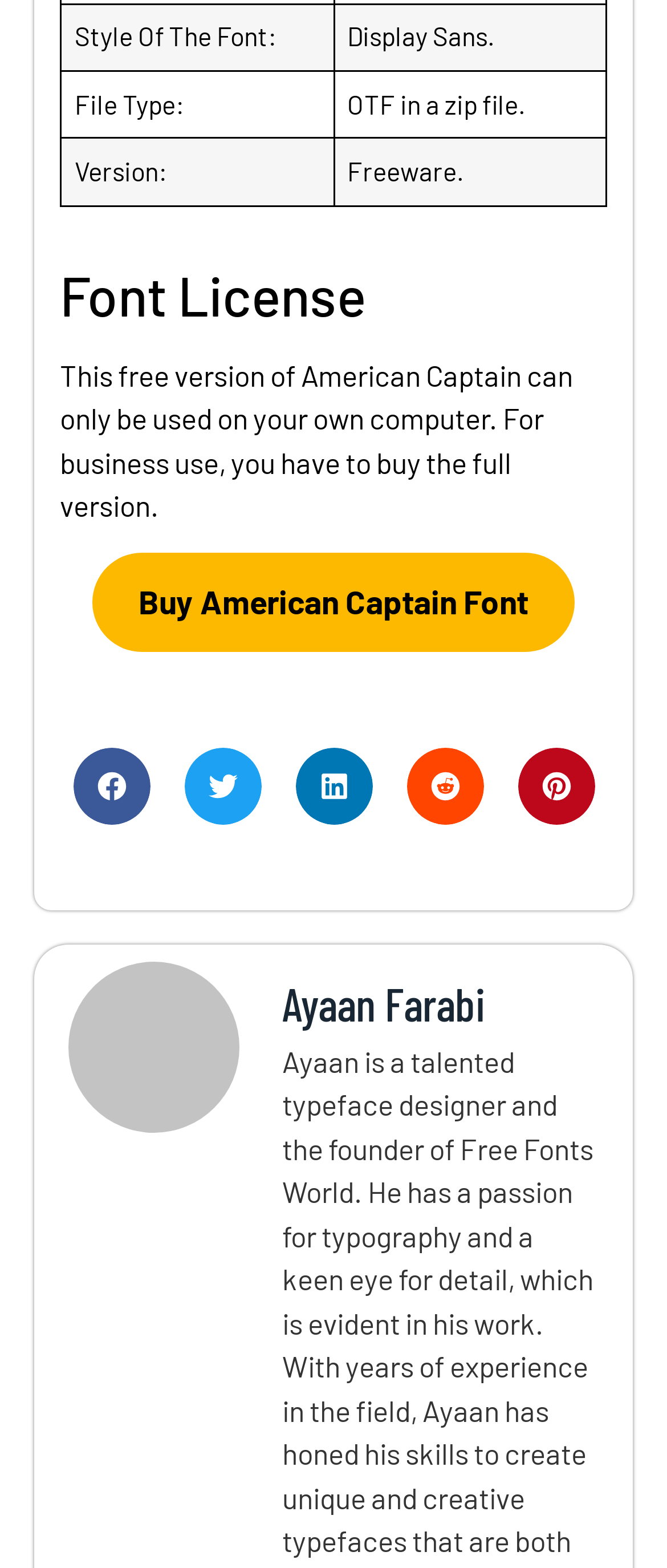Specify the bounding box coordinates of the area to click in order to execute this command: 'Click the 'Ayaan Farabi' link'. The coordinates should consist of four float numbers ranging from 0 to 1, and should be formatted as [left, top, right, bottom].

[0.423, 0.623, 0.897, 0.658]